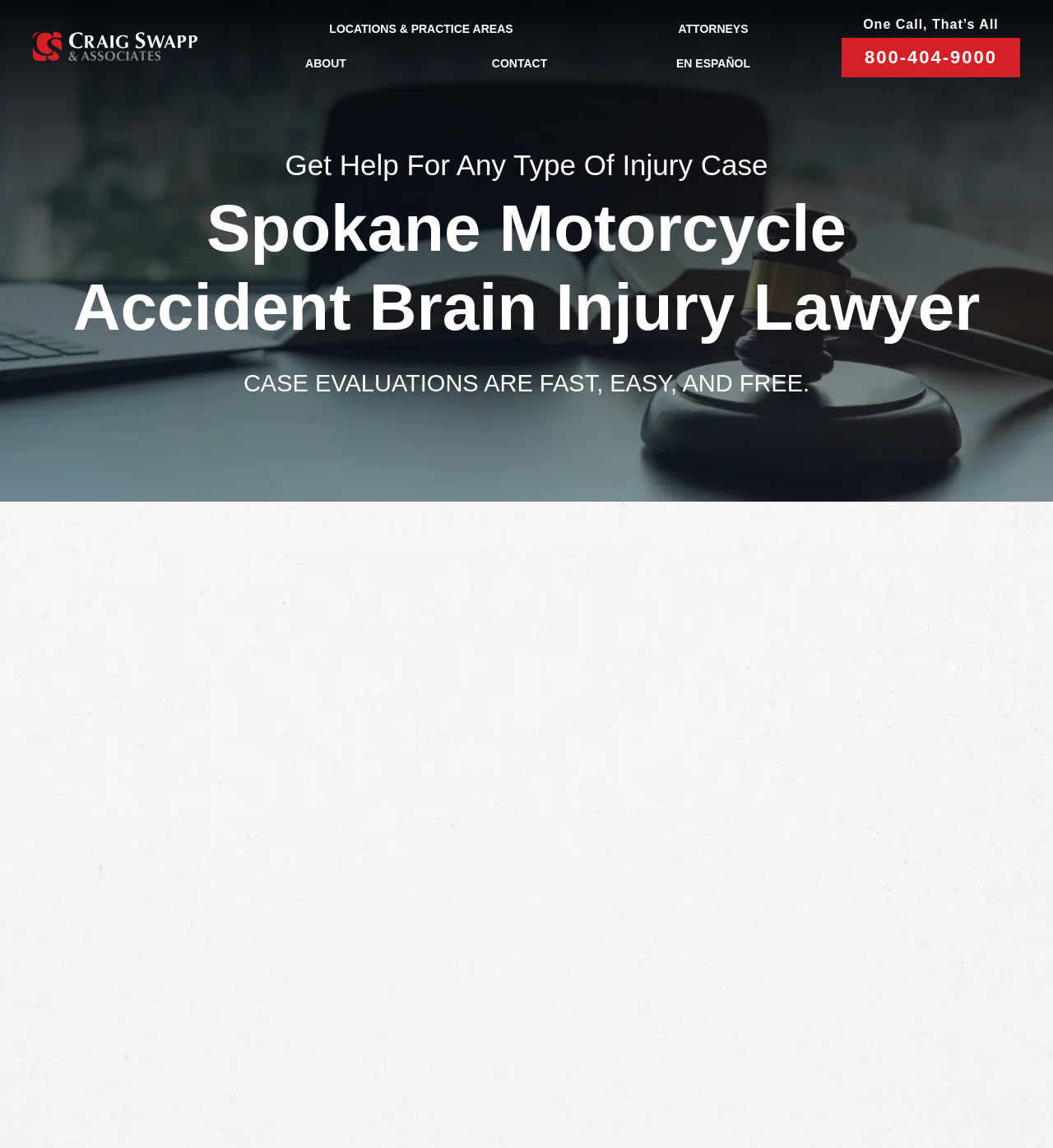Please mark the clickable region by giving the bounding box coordinates needed to complete this instruction: "Call the phone number 800-404-9000".

[0.799, 0.033, 0.969, 0.068]